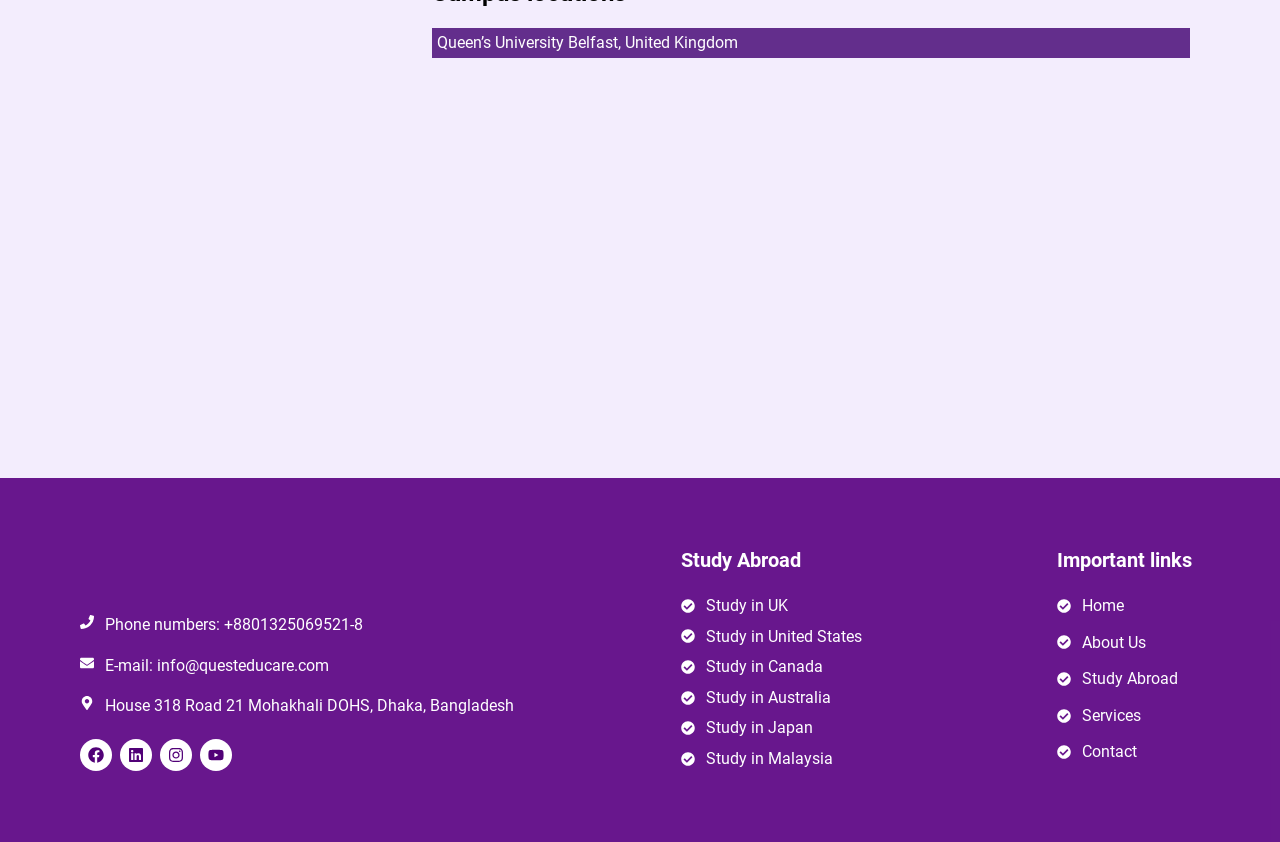Determine the bounding box coordinates of the region I should click to achieve the following instruction: "Get the phone number". Ensure the bounding box coordinates are four float numbers between 0 and 1, i.e., [left, top, right, bottom].

[0.062, 0.727, 0.516, 0.757]